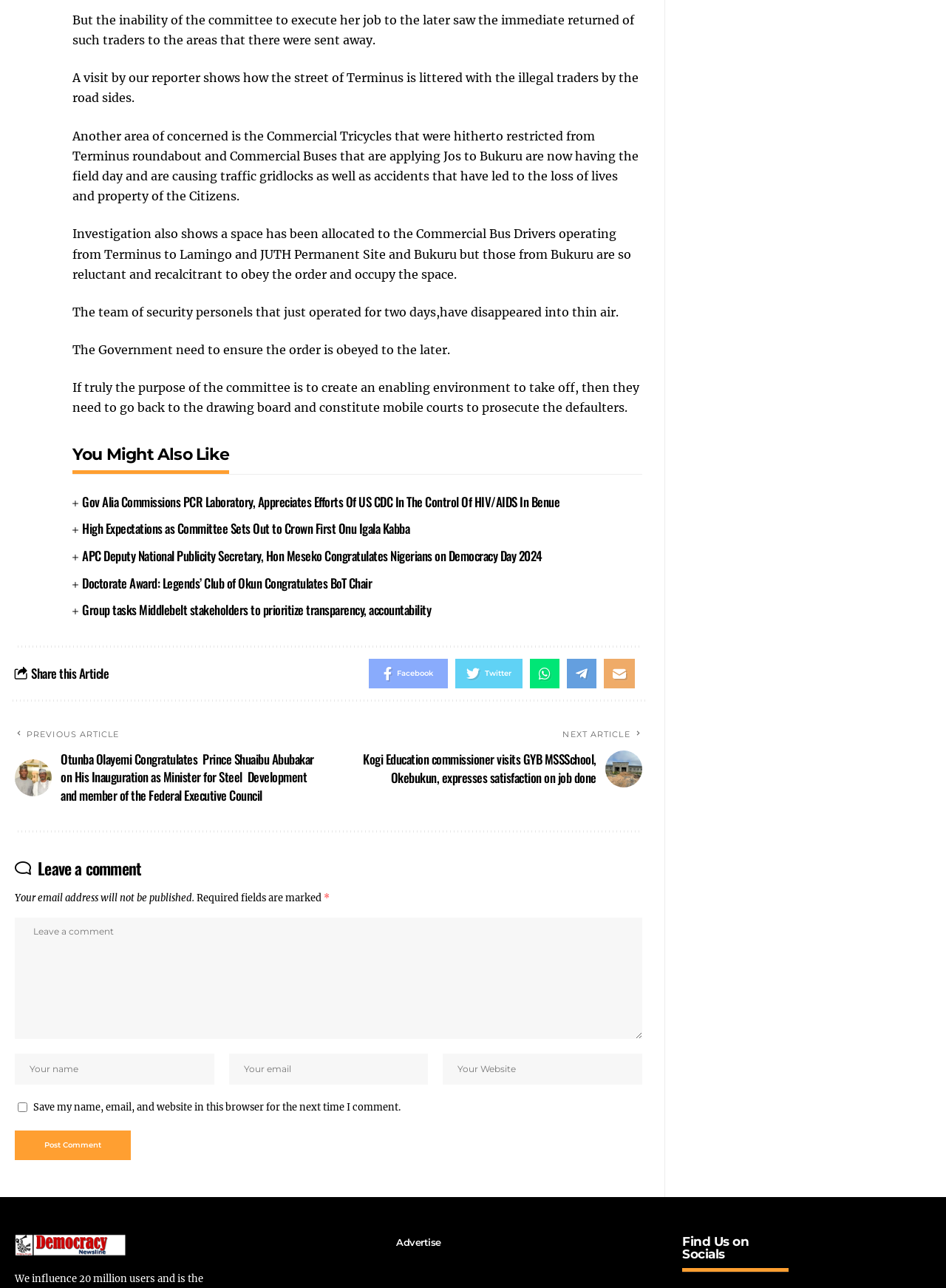Can you show the bounding box coordinates of the region to click on to complete the task described in the instruction: "Leave a comment"?

[0.04, 0.665, 0.149, 0.683]